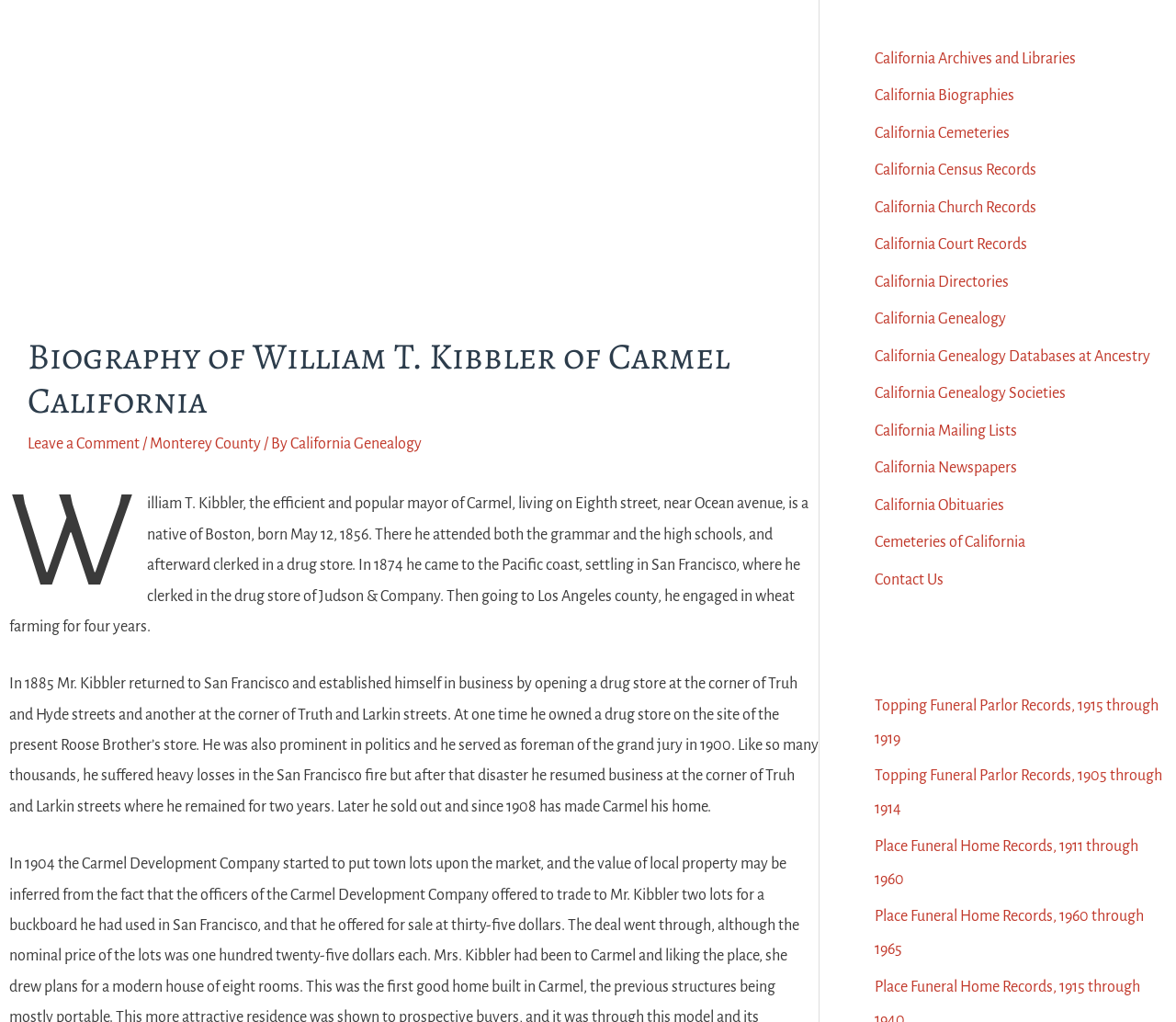Could you locate the bounding box coordinates for the section that should be clicked to accomplish this task: "Enter your 'Name' in the required field".

None